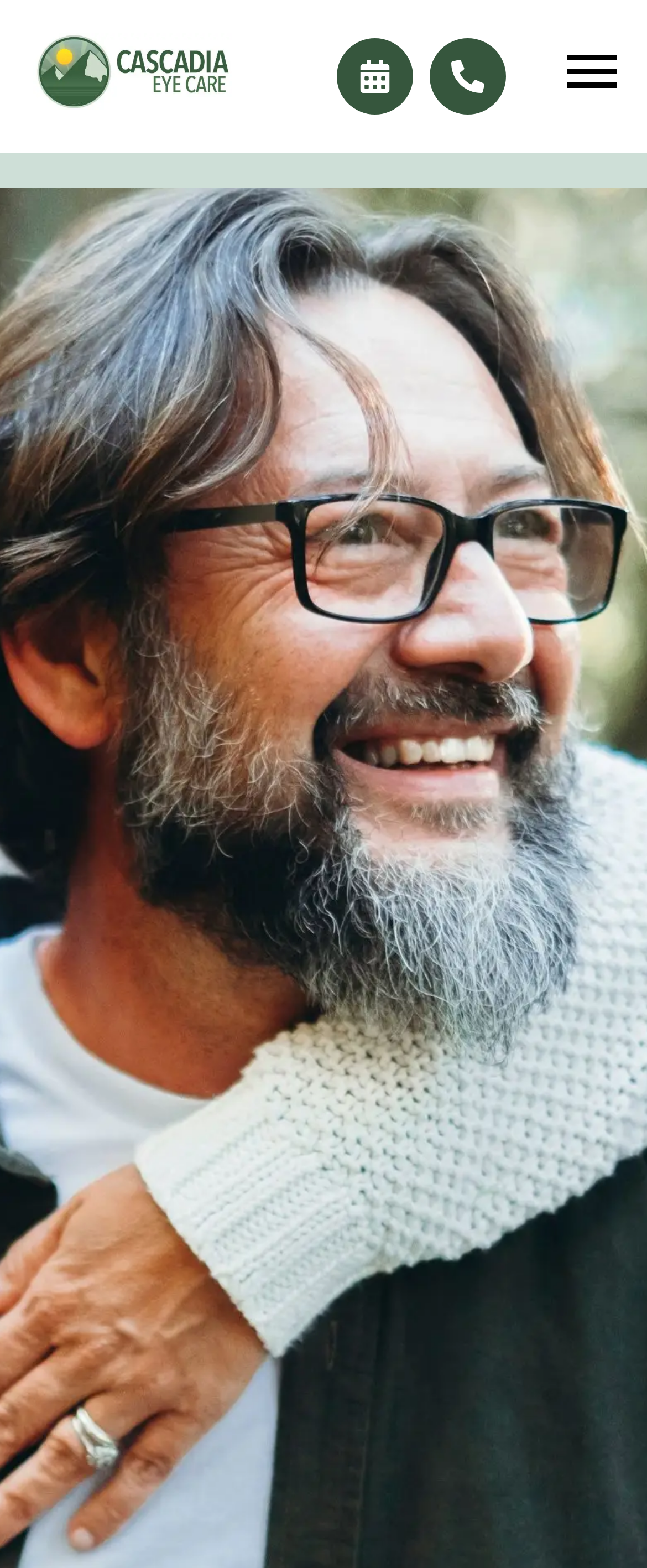Describe every aspect of the webpage in a detailed manner.

The webpage is about Cascadia Eye Care, an optometrist in Lake Oswego, Oregon. At the top left, there is a logo of Cascadia Eye Care, which is an image accompanied by a link with the same name. 

To the right of the logo, there are three horizontal links, each accompanied by a small image. These links are positioned closely together, with the first one starting from the middle of the page and the last one ending at the right edge of the page.

At the top right corner, there is an "Open Menu" button, which is an image.